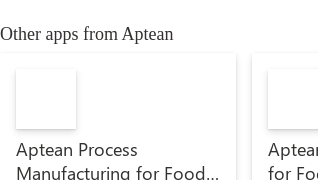What industry does the app cater to?
Please give a well-detailed answer to the question.

The caption states that the app 'focuses on managing production processes effectively, catering specifically to food sector needs', indicating that the app is tailored for the food industry.